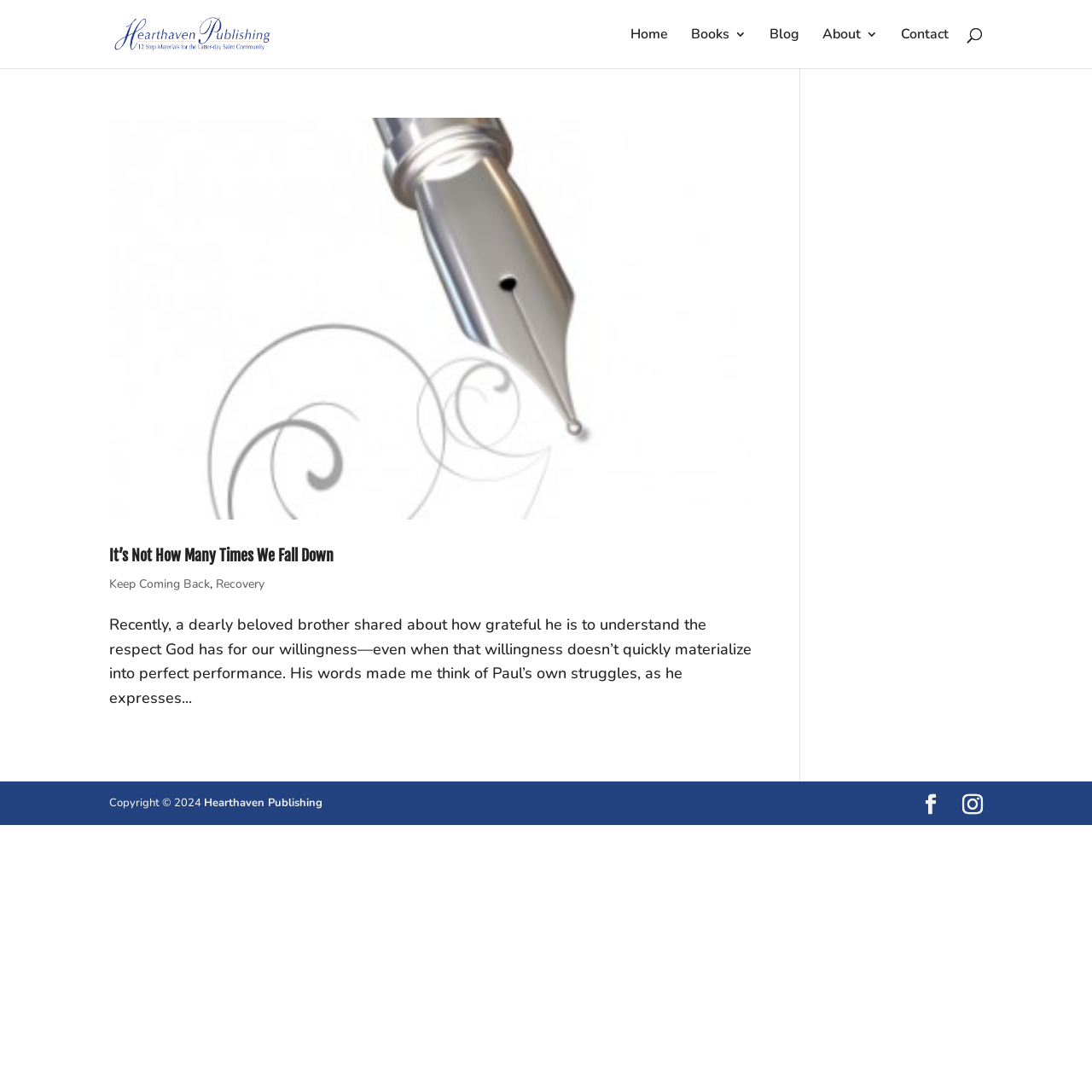What is the year of the copyright?
Answer the question based on the image using a single word or a brief phrase.

2024